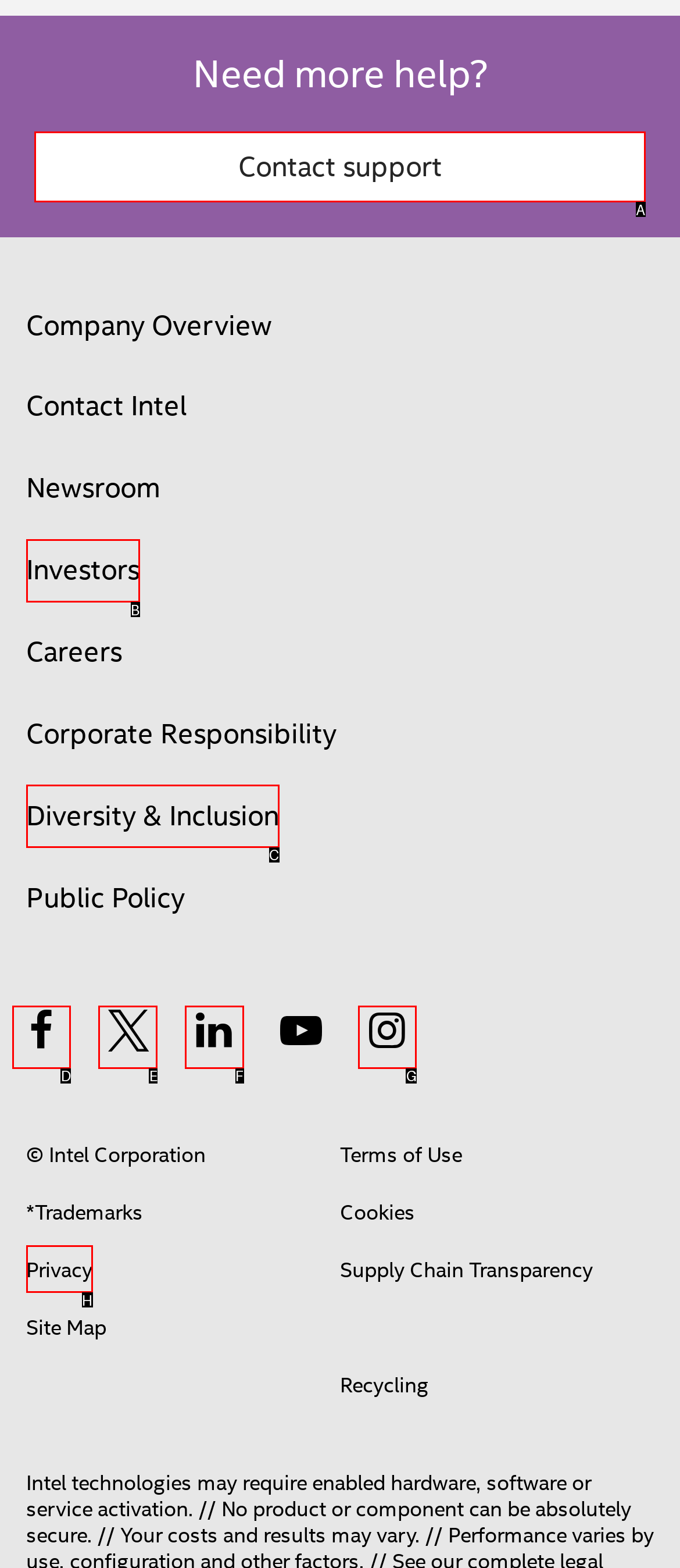Determine which letter corresponds to the UI element to click for this task: Contact support
Respond with the letter from the available options.

A